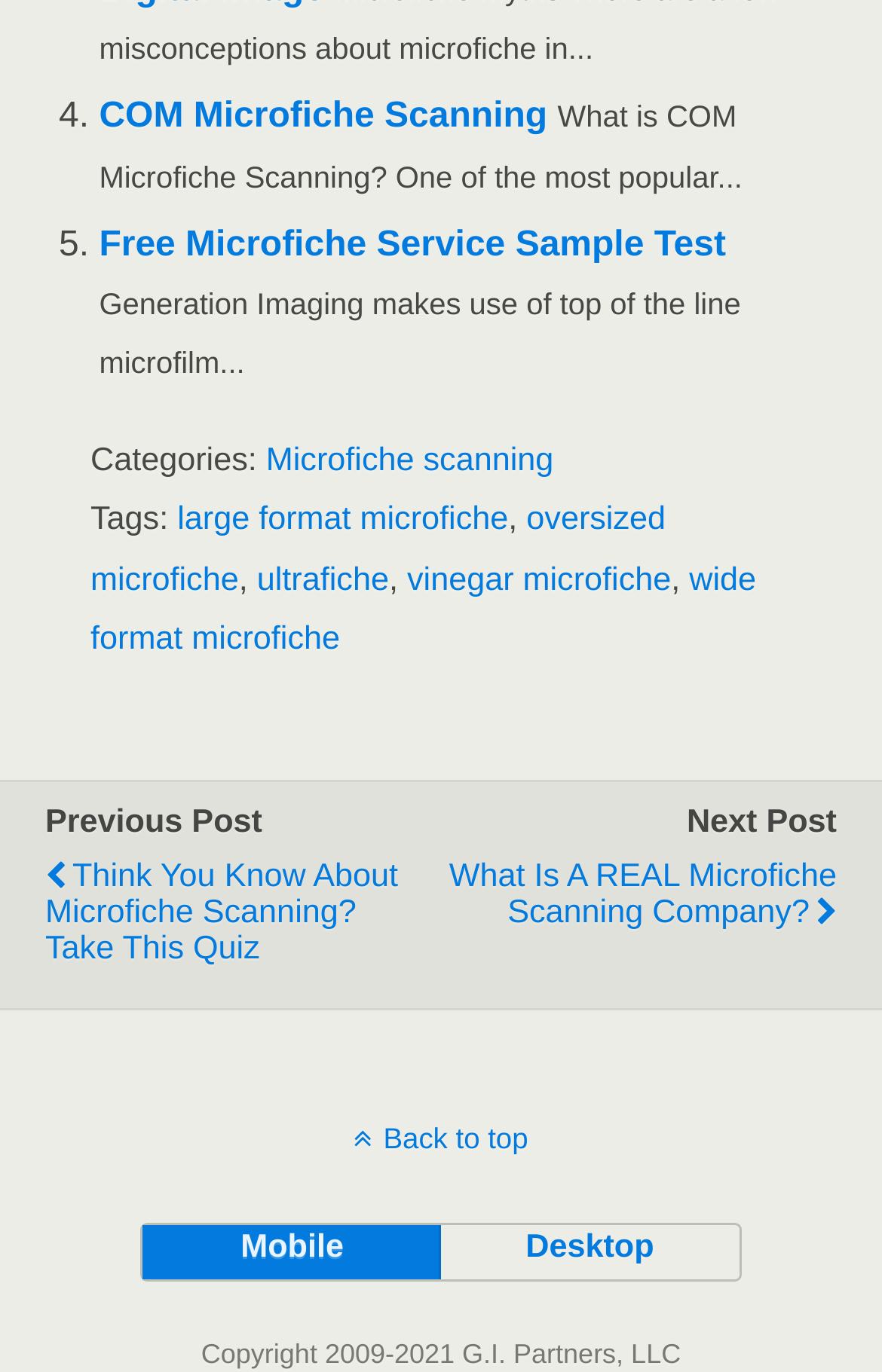Identify the bounding box coordinates of the clickable region to carry out the given instruction: "Click on Back to top".

[0.0, 0.818, 1.0, 0.842]